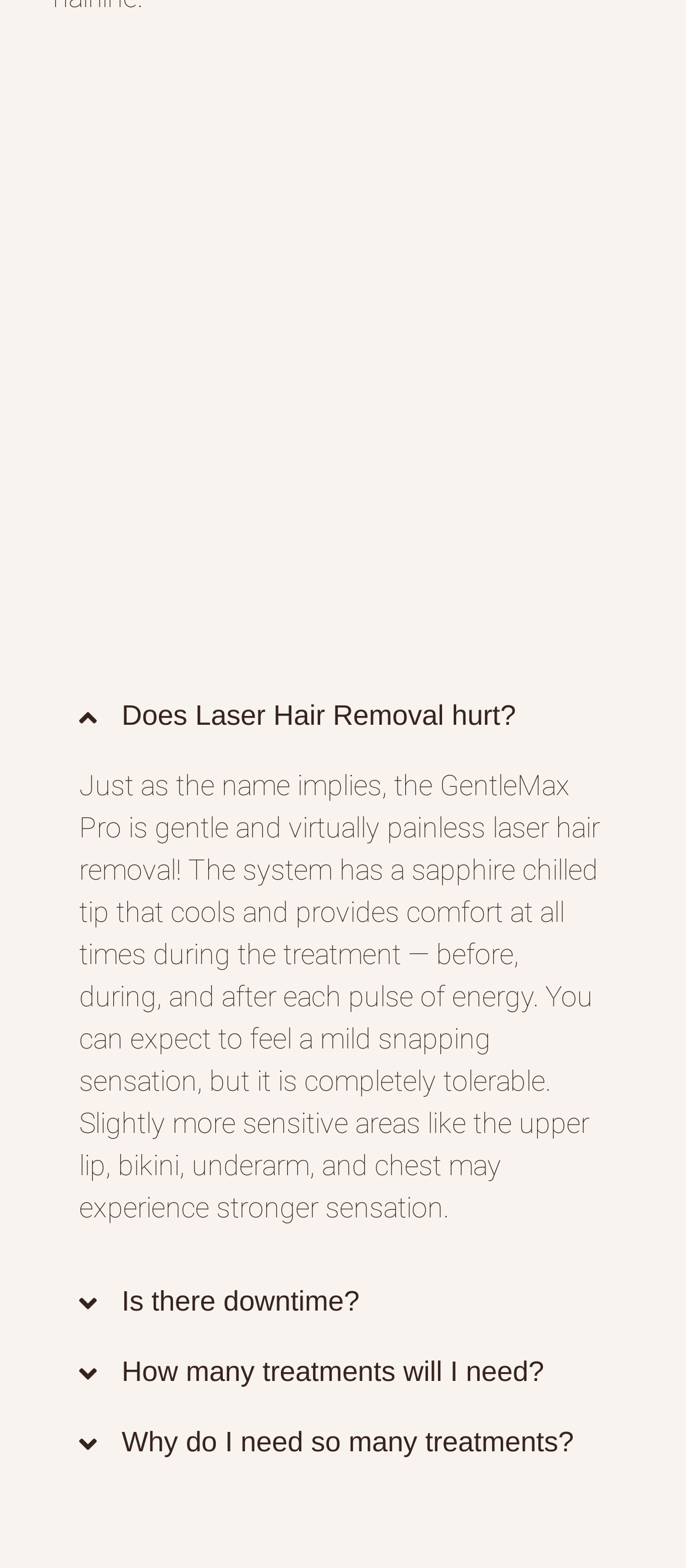From the screenshot, find the bounding box of the UI element matching this description: "Does Laser Hair Removal hurt?". Supply the bounding box coordinates in the form [left, top, right, bottom], each a float between 0 and 1.

[0.077, 0.436, 0.923, 0.48]